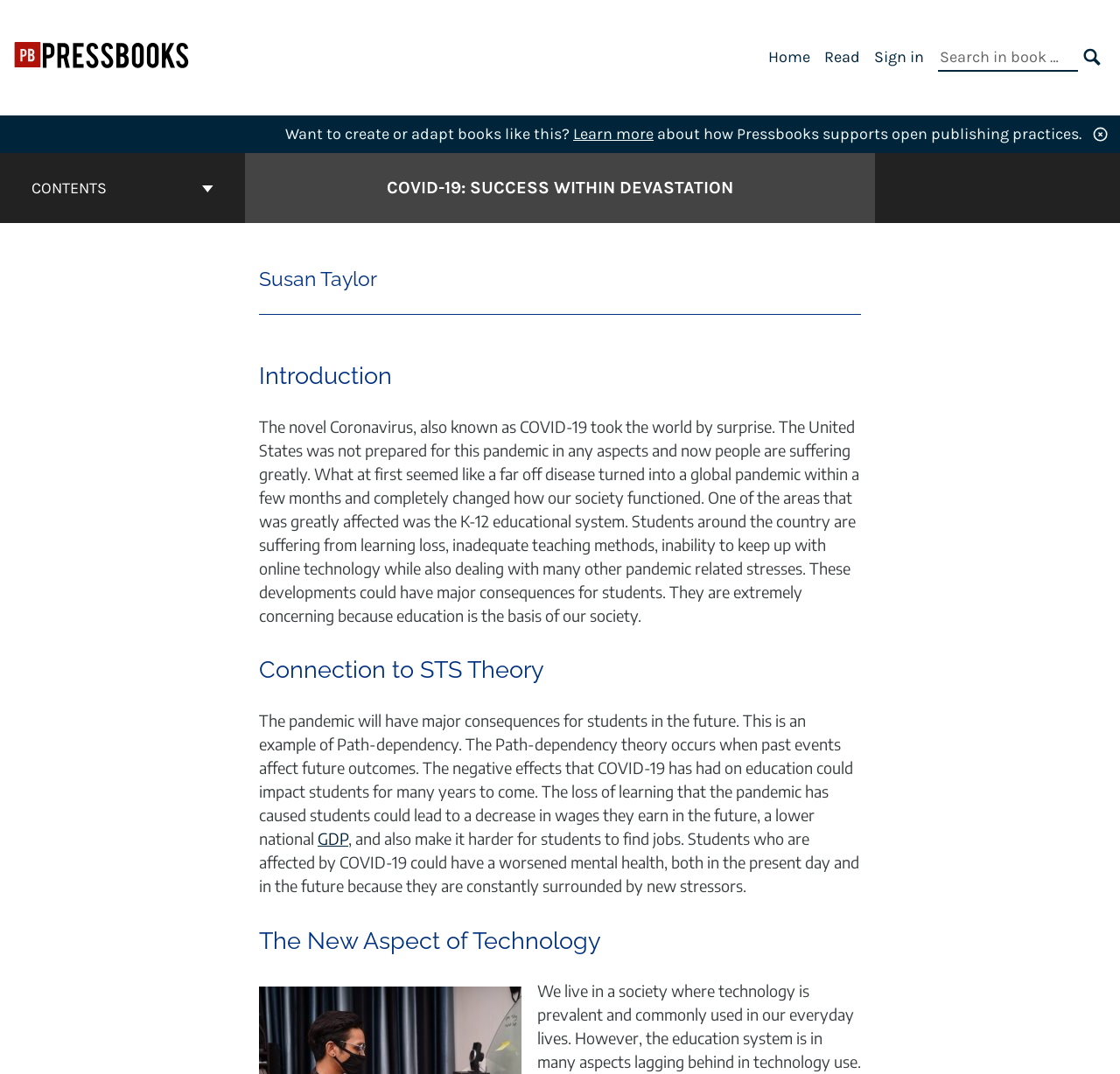Use a single word or phrase to answer the question: 
What is the name of the book?

COVID-19: Success Within Devastation